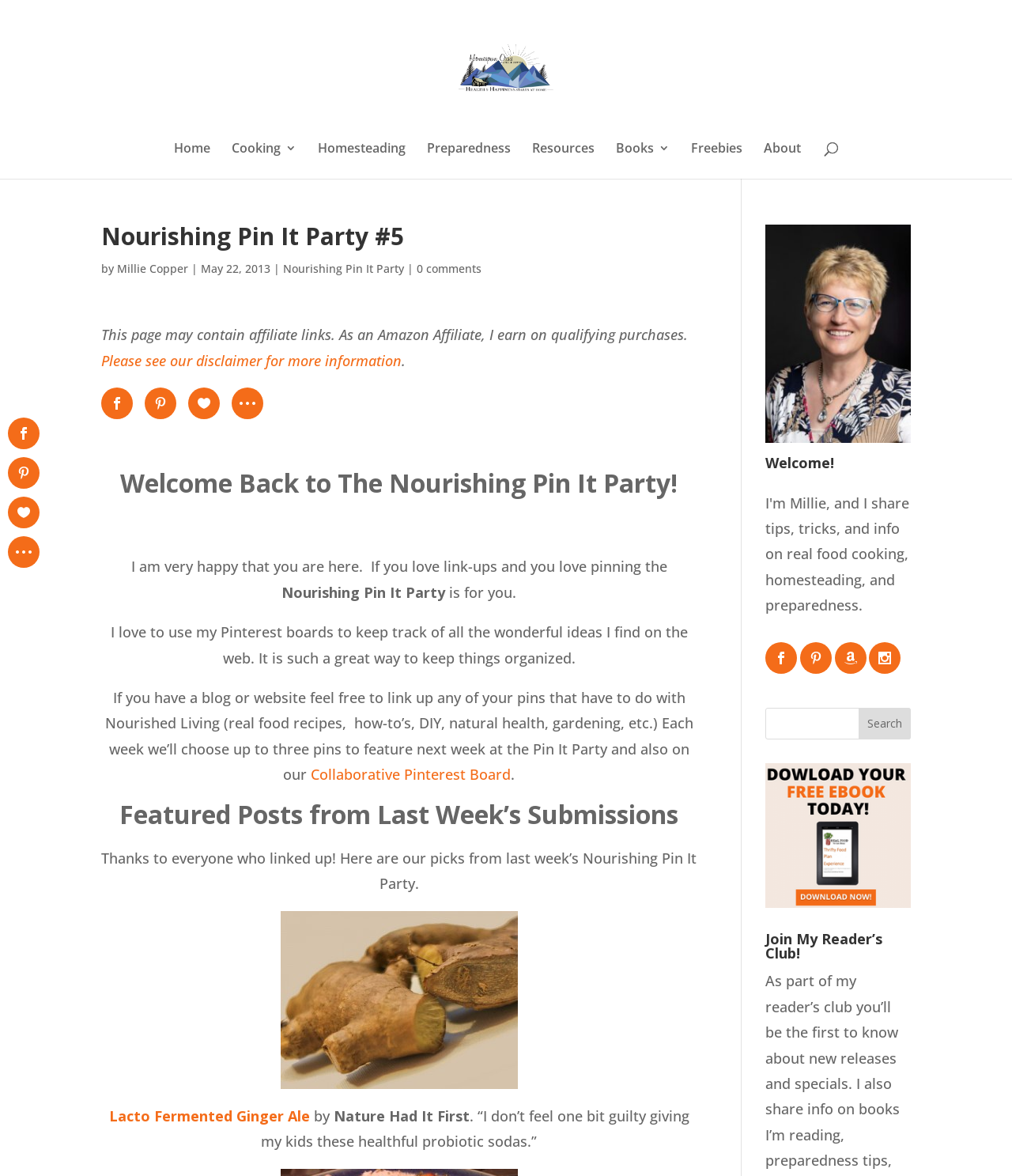Locate the bounding box coordinates of the area that needs to be clicked to fulfill the following instruction: "Click on the 'Ginger' image". The coordinates should be in the format of four float numbers between 0 and 1, namely [left, top, right, bottom].

[0.277, 0.775, 0.512, 0.926]